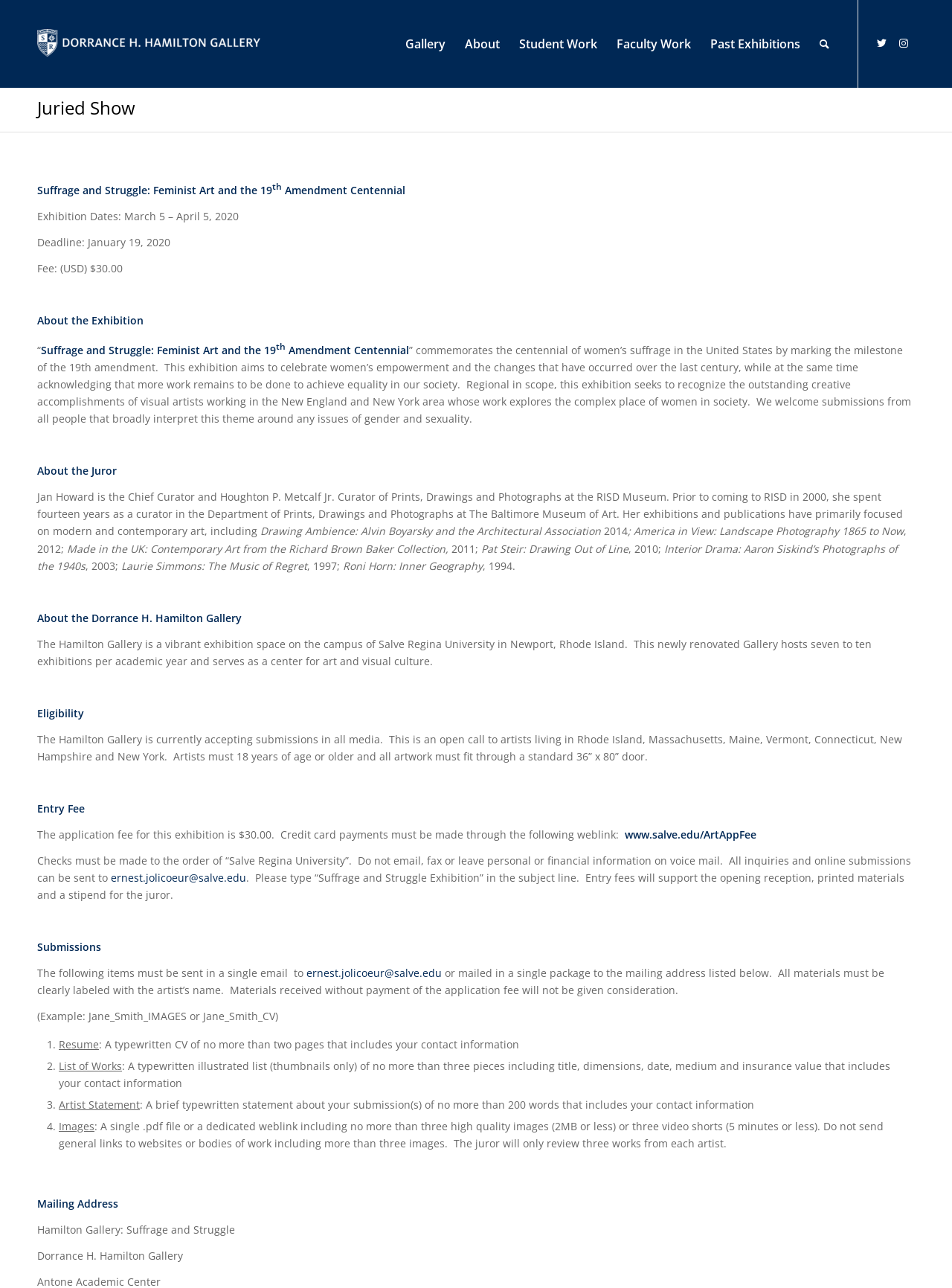Determine the bounding box of the UI component based on this description: "About". The bounding box coordinates should be four float values between 0 and 1, i.e., [left, top, right, bottom].

[0.478, 0.0, 0.535, 0.068]